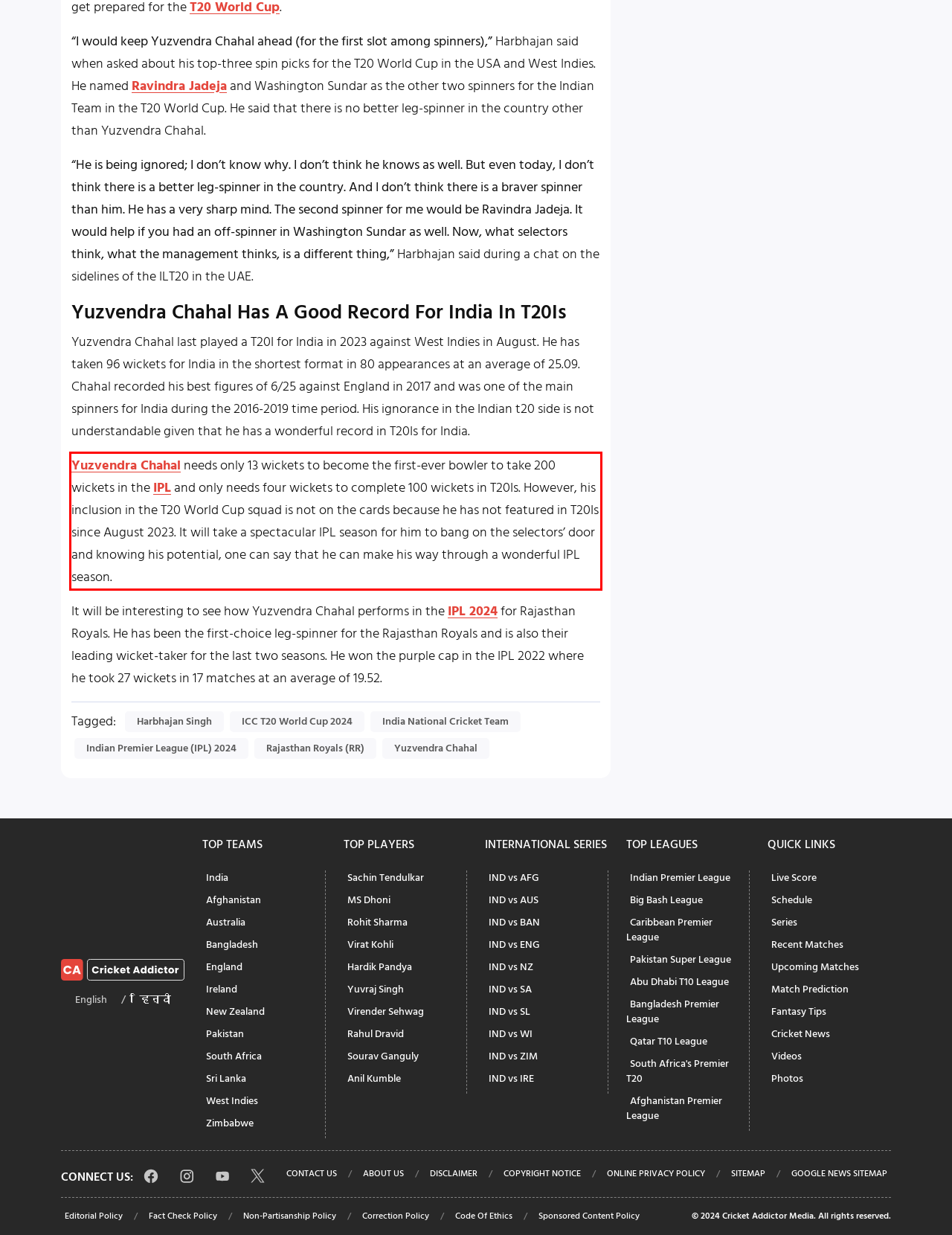Look at the provided screenshot of the webpage and perform OCR on the text within the red bounding box.

Yuzvendra Chahal needs only 13 wickets to become the first-ever bowler to take 200 wickets in the IPL and only needs four wickets to complete 100 wickets in T20Is. However, his inclusion in the T20 World Cup squad is not on the cards because he has not featured in T20Is since August 2023. It will take a spectacular IPL season for him to bang on the selectors’ door and knowing his potential, one can say that he can make his way through a wonderful IPL season.